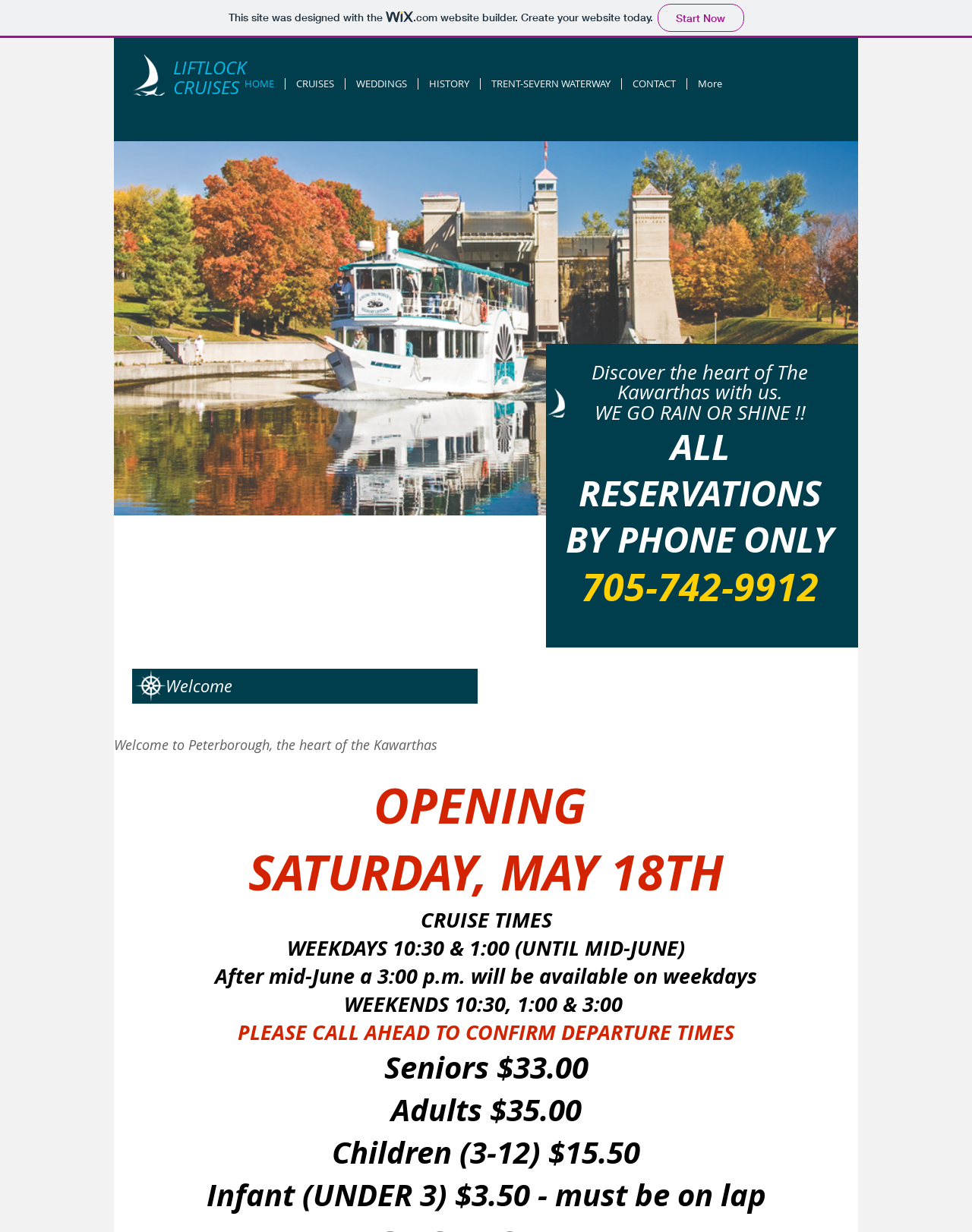What is the phone number to make reservations?
Based on the visual content, answer with a single word or a brief phrase.

705-742-9912